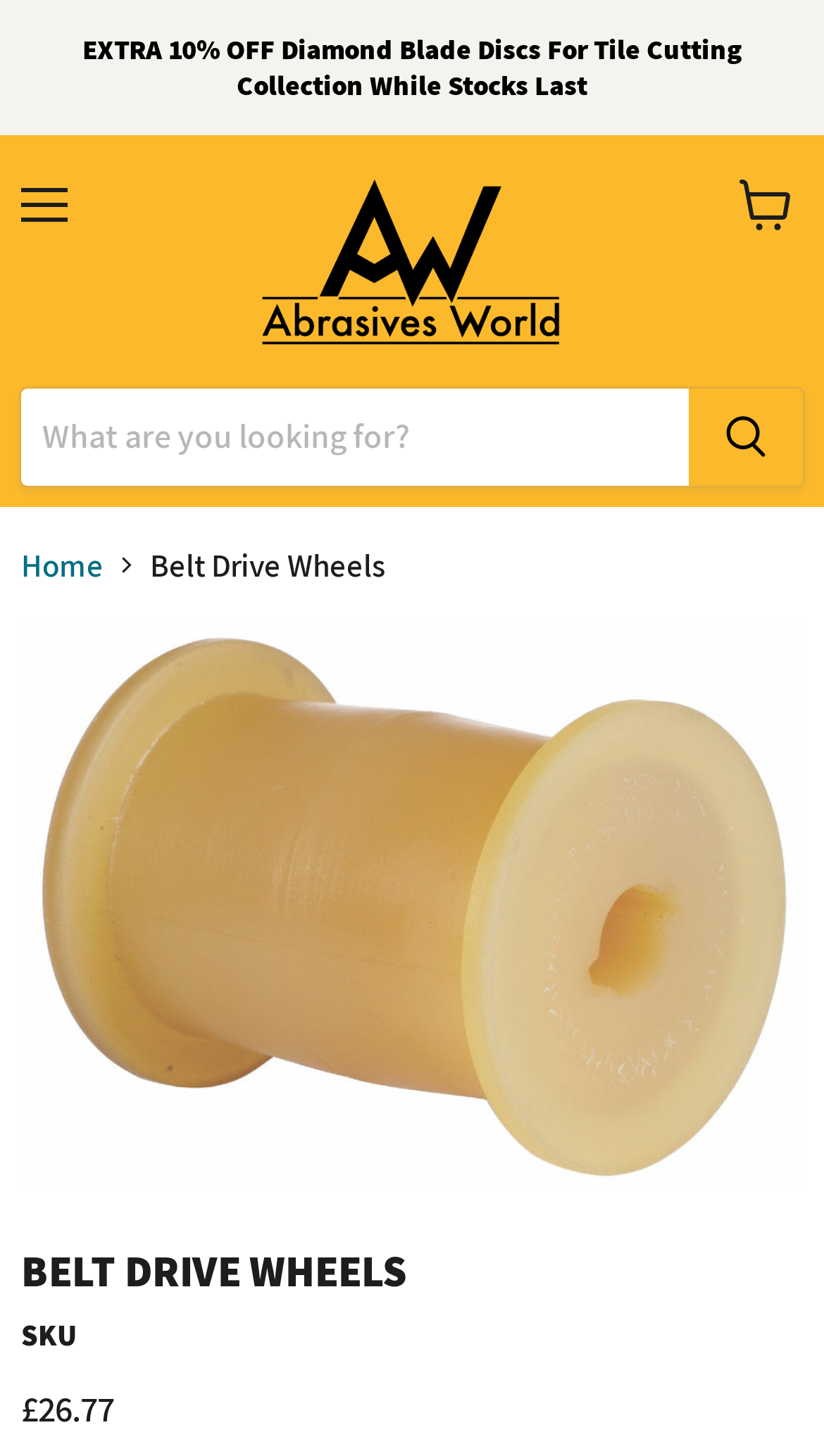Identify the coordinates of the bounding box for the element described below: "alt="Appracatappra, LLC."". Return the coordinates as four float numbers between 0 and 1: [left, top, right, bottom].

None